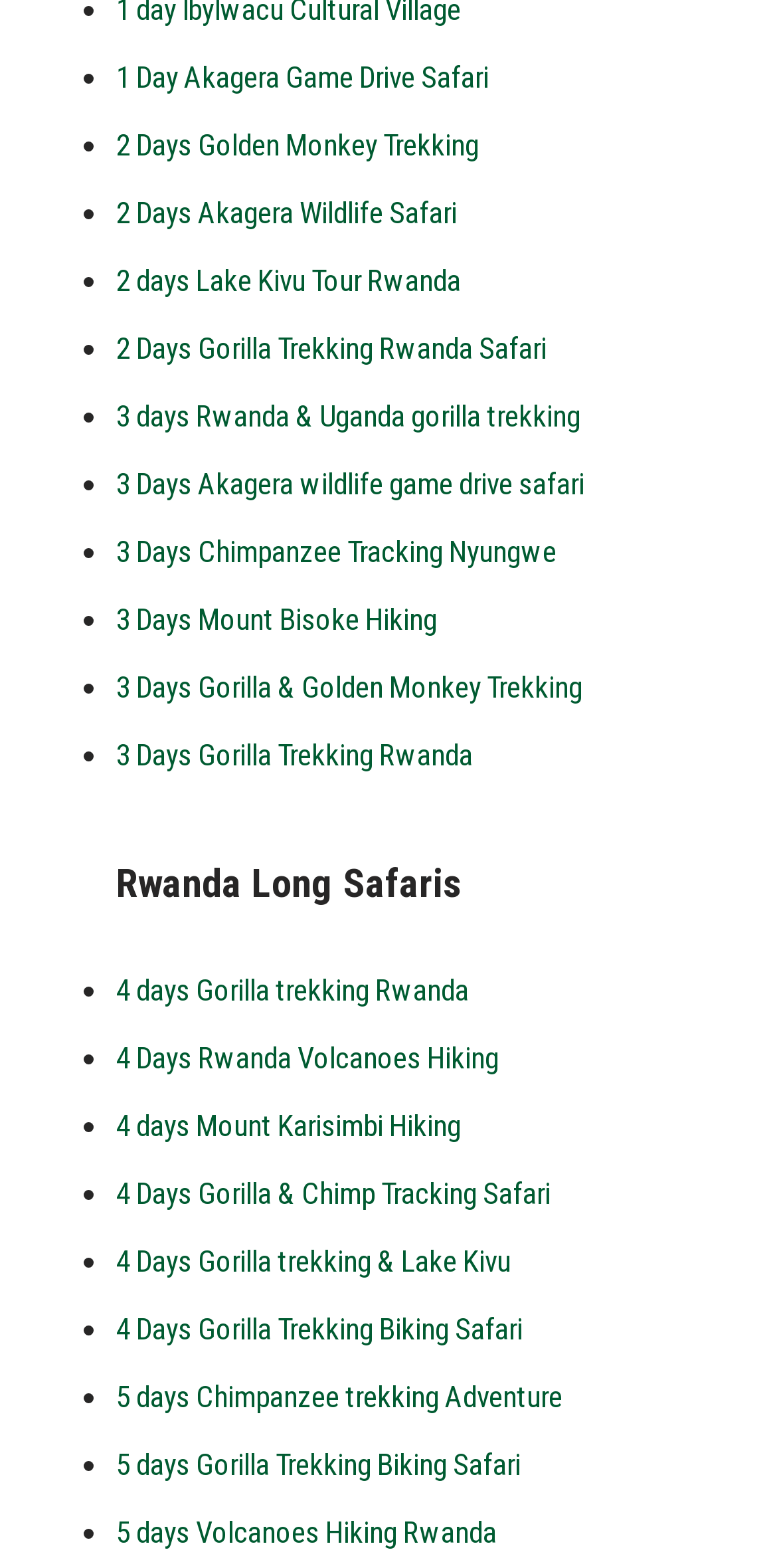What is the theme of the safari options?
From the screenshot, supply a one-word or short-phrase answer.

Wildlife and adventure